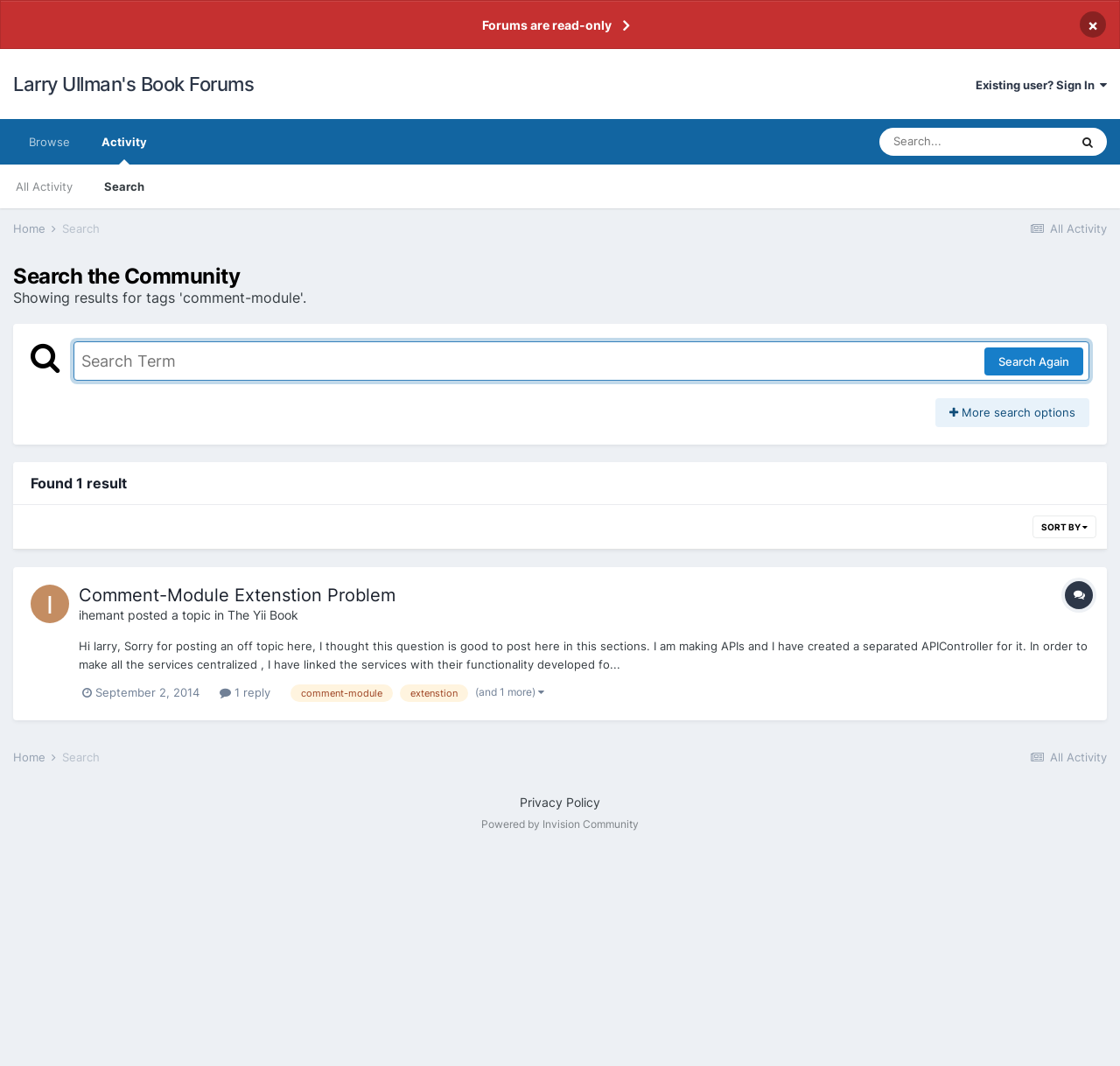Who posted the topic in the search result?
Please provide a detailed and comprehensive answer to the question.

The name of the person who posted the topic can be found next to the topic title, which is 'ihemant'.